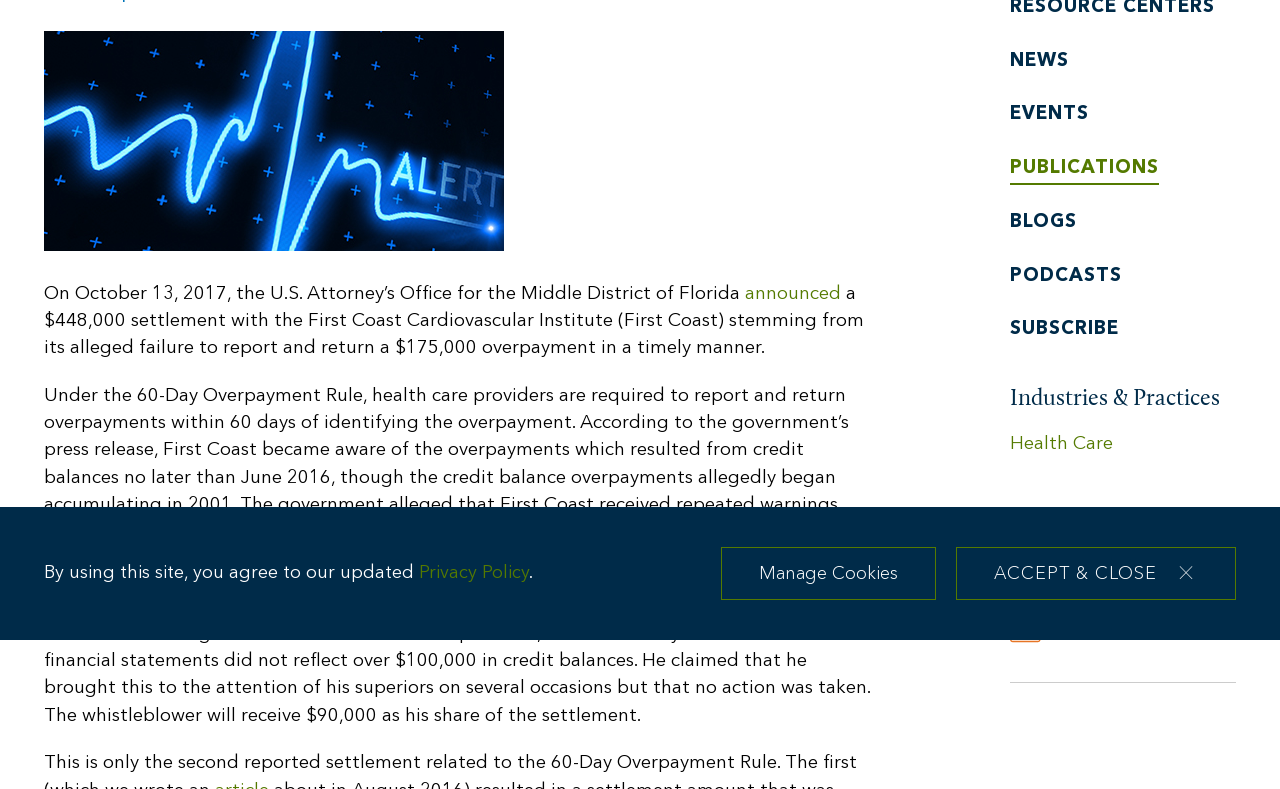Determine the bounding box coordinates for the UI element described. Format the coordinates as (top-left x, top-left y, bottom-right x, bottom-right y) and ensure all values are between 0 and 1. Element description: Technology

None